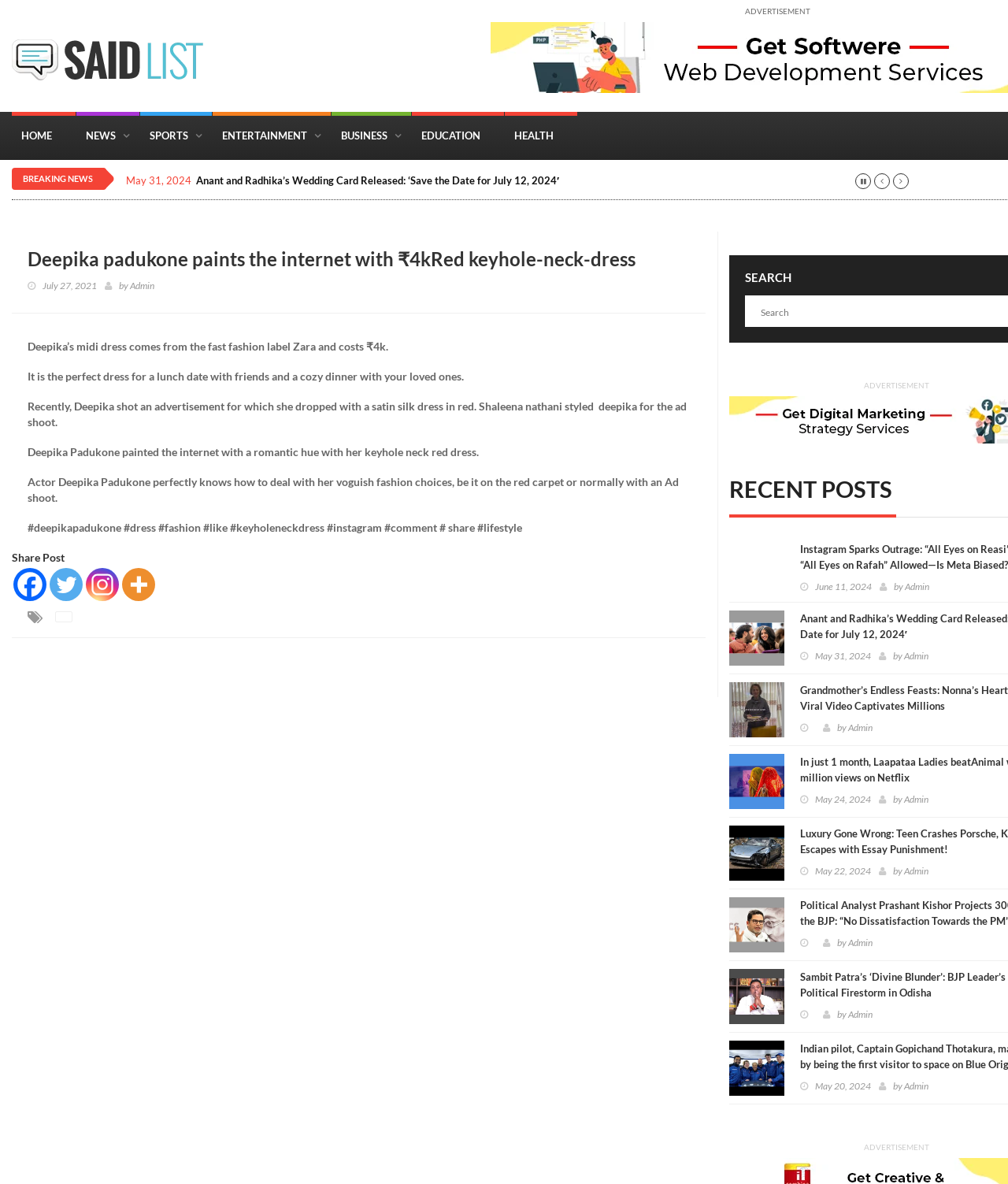Specify the bounding box coordinates of the region I need to click to perform the following instruction: "Click on the 'HOME' link". The coordinates must be four float numbers in the range of 0 to 1, i.e., [left, top, right, bottom].

[0.012, 0.094, 0.075, 0.134]